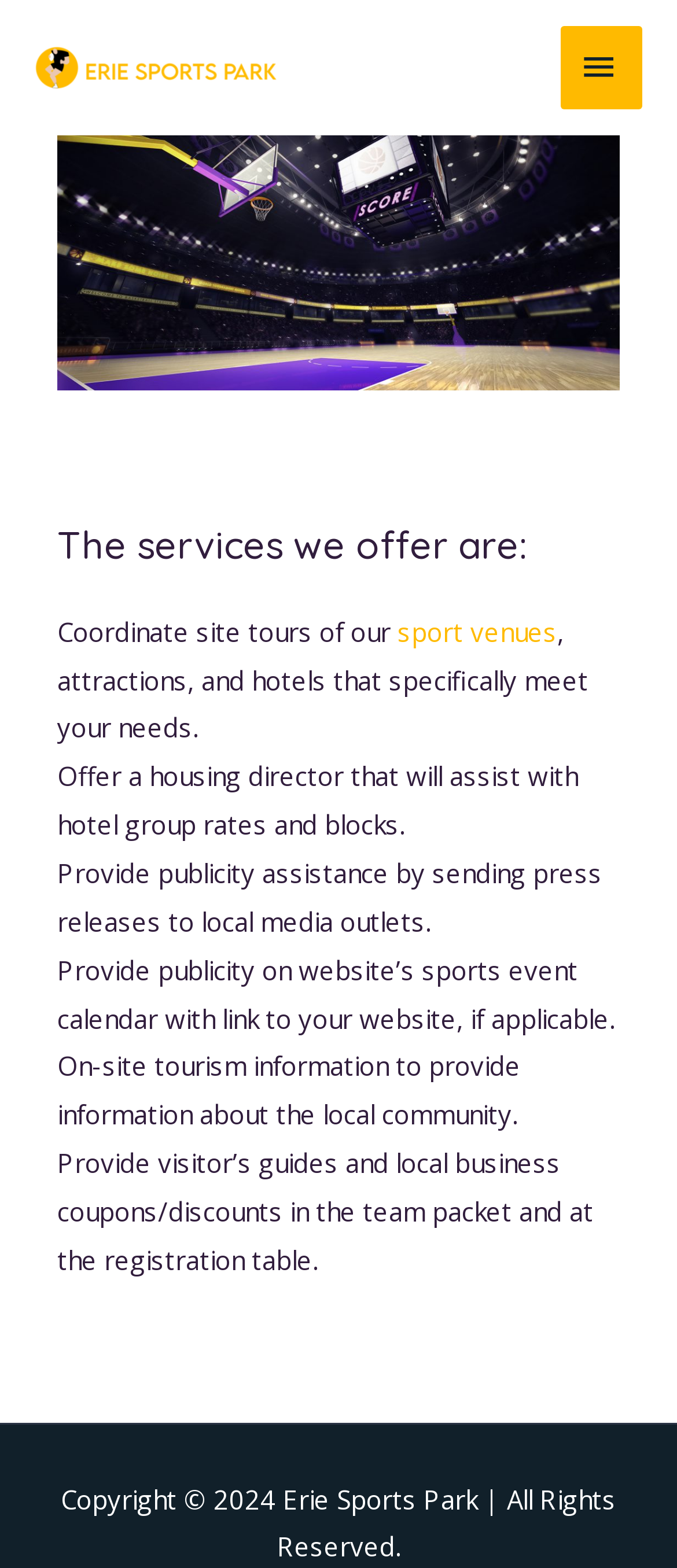Answer briefly with one word or phrase:
What is provided to assist with hotel group rates?

Housing director